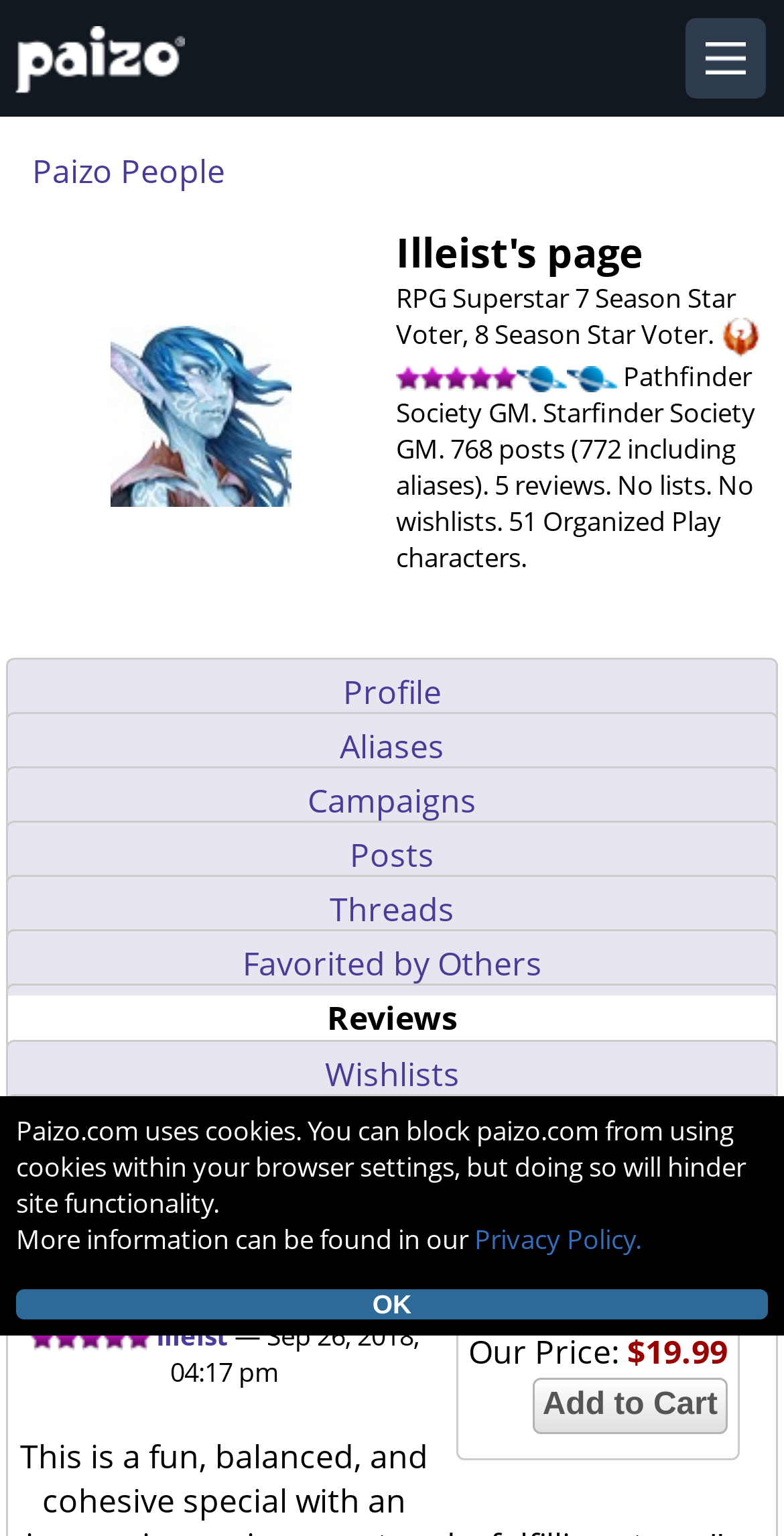Specify the bounding box coordinates of the region I need to click to perform the following instruction: "Click on the Add to Cart button". The coordinates must be four float numbers in the range of 0 to 1, i.e., [left, top, right, bottom].

[0.679, 0.896, 0.928, 0.933]